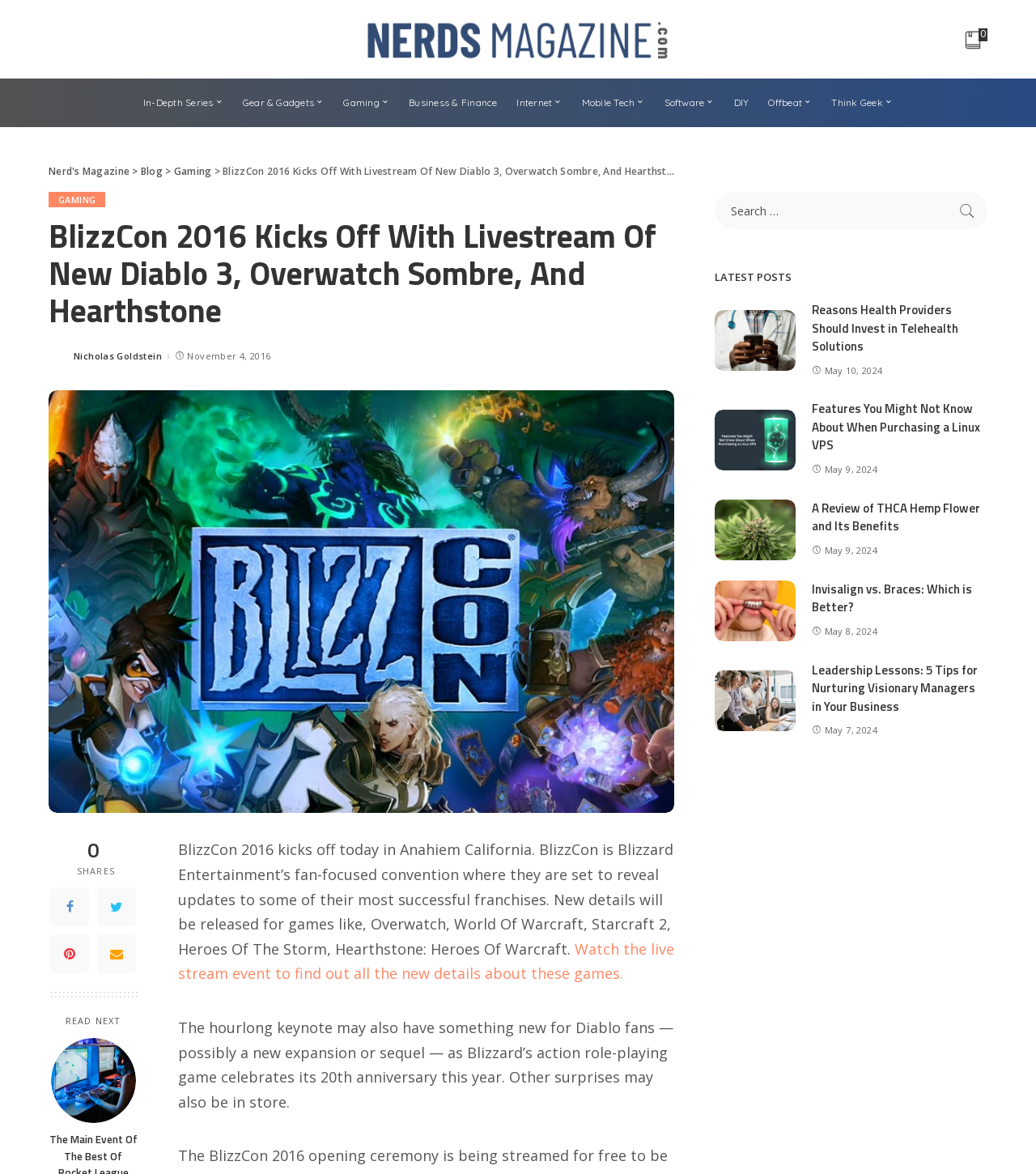Pinpoint the bounding box coordinates of the element you need to click to execute the following instruction: "View the image of doctor texting a patient". The bounding box should be represented by four float numbers between 0 and 1, in the format [left, top, right, bottom].

[0.69, 0.264, 0.768, 0.316]